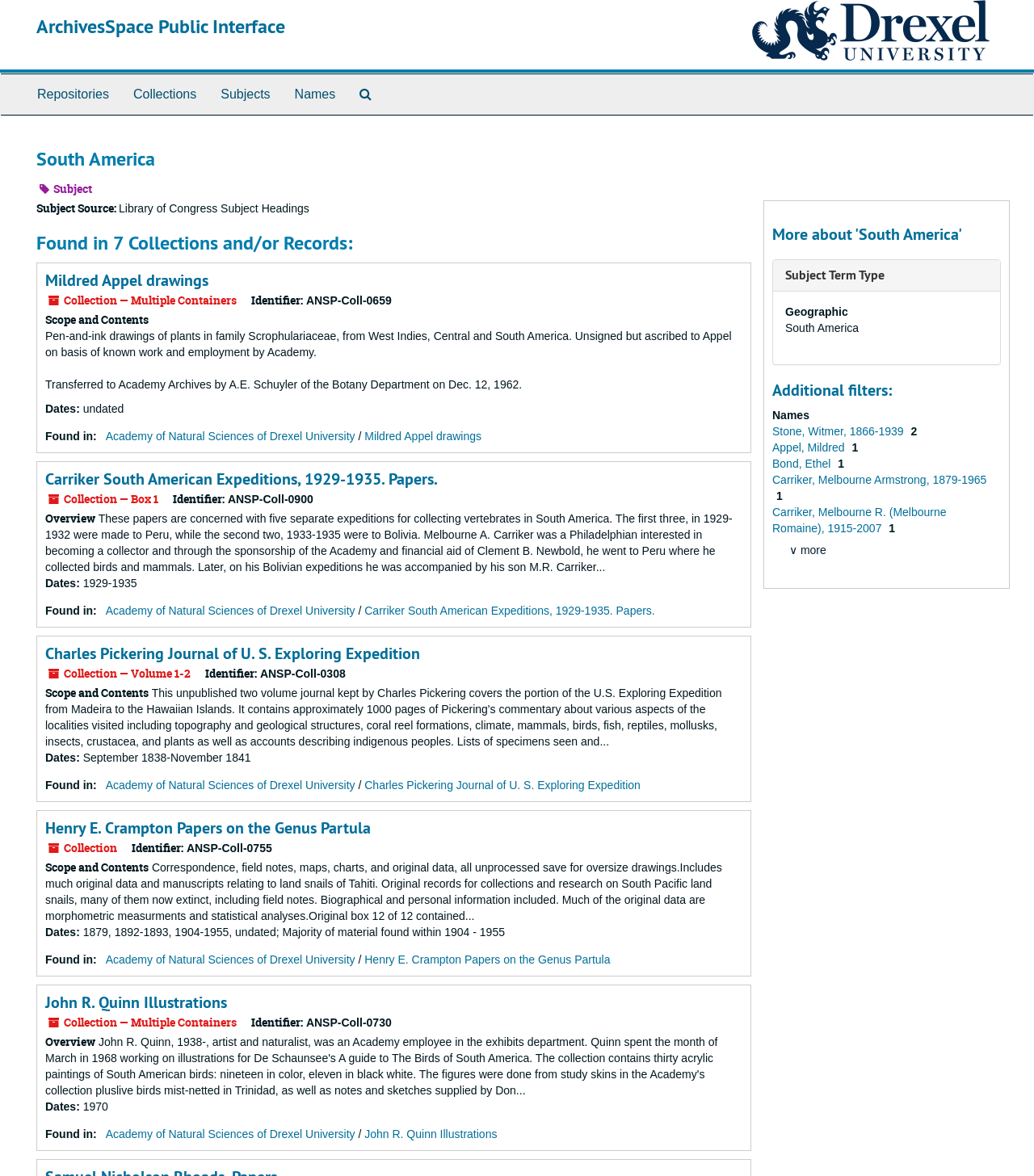Determine the bounding box coordinates of the clickable element necessary to fulfill the instruction: "View 'Mildred Appel drawings'". Provide the coordinates as four float numbers within the 0 to 1 range, i.e., [left, top, right, bottom].

[0.044, 0.229, 0.202, 0.247]